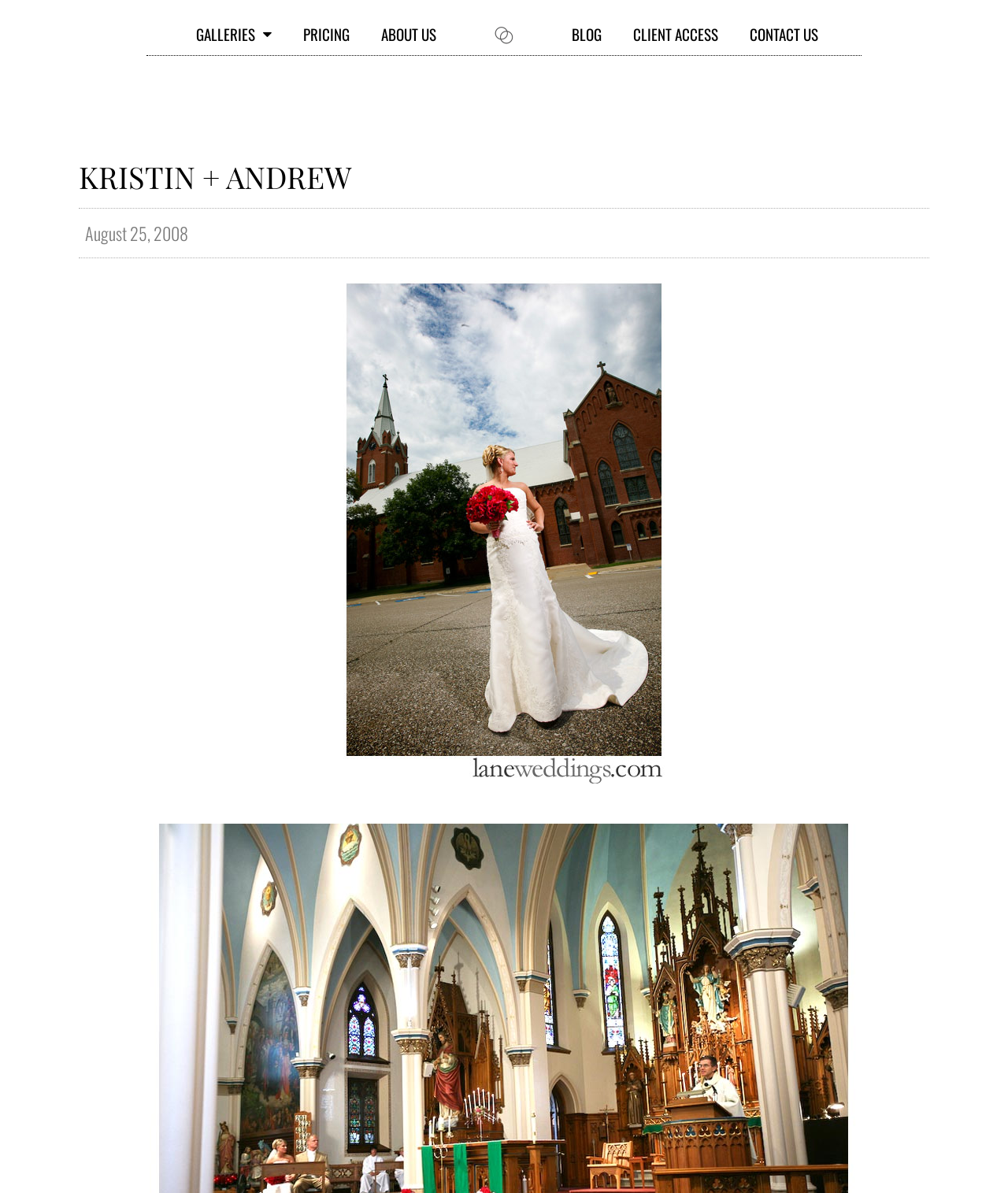Using the provided element description: "Galleries", identify the bounding box coordinates. The coordinates should be four floats between 0 and 1 in the order [left, top, right, bottom].

[0.179, 0.013, 0.285, 0.044]